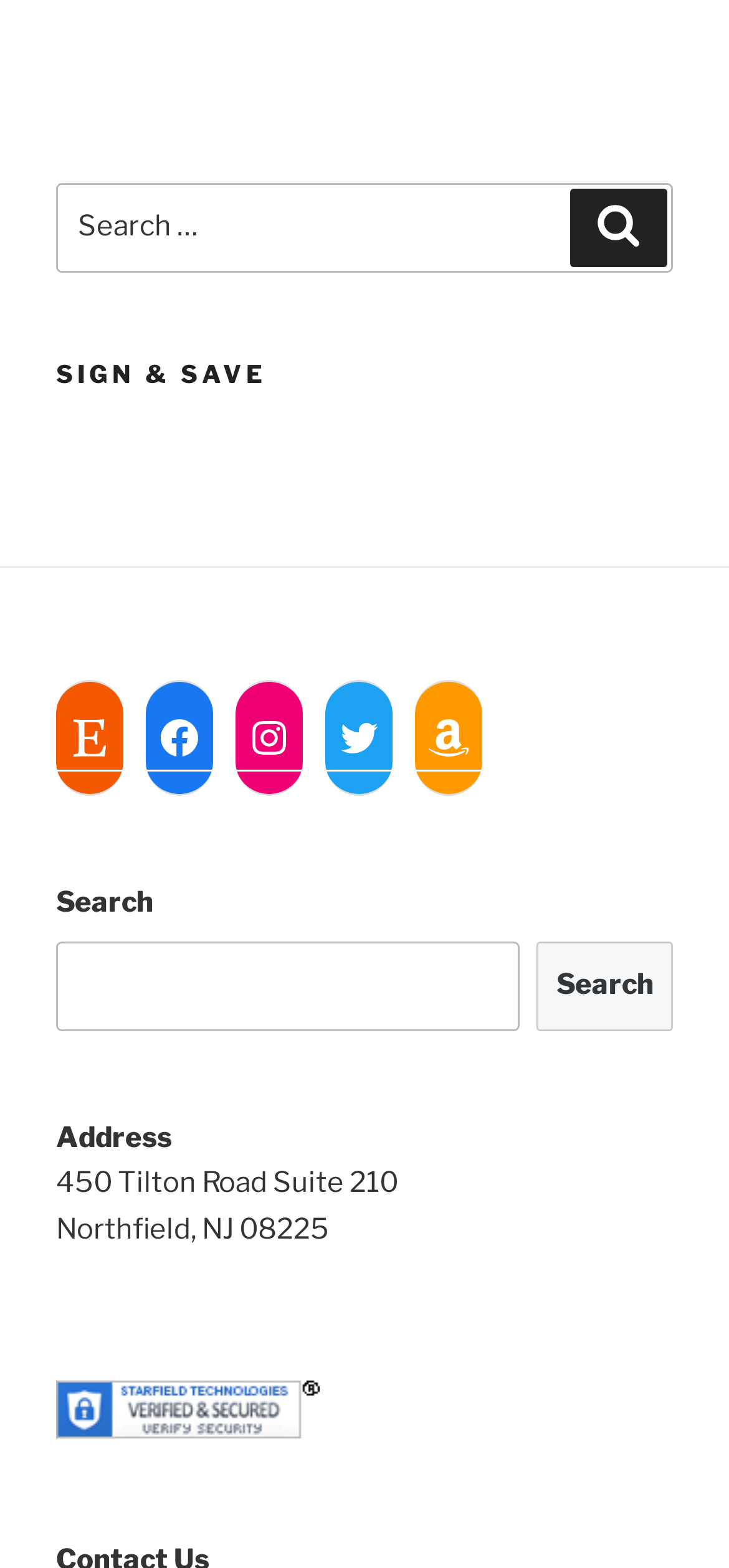Please locate the bounding box coordinates of the element that needs to be clicked to achieve the following instruction: "Search for something". The coordinates should be four float numbers between 0 and 1, i.e., [left, top, right, bottom].

[0.077, 0.116, 0.923, 0.173]